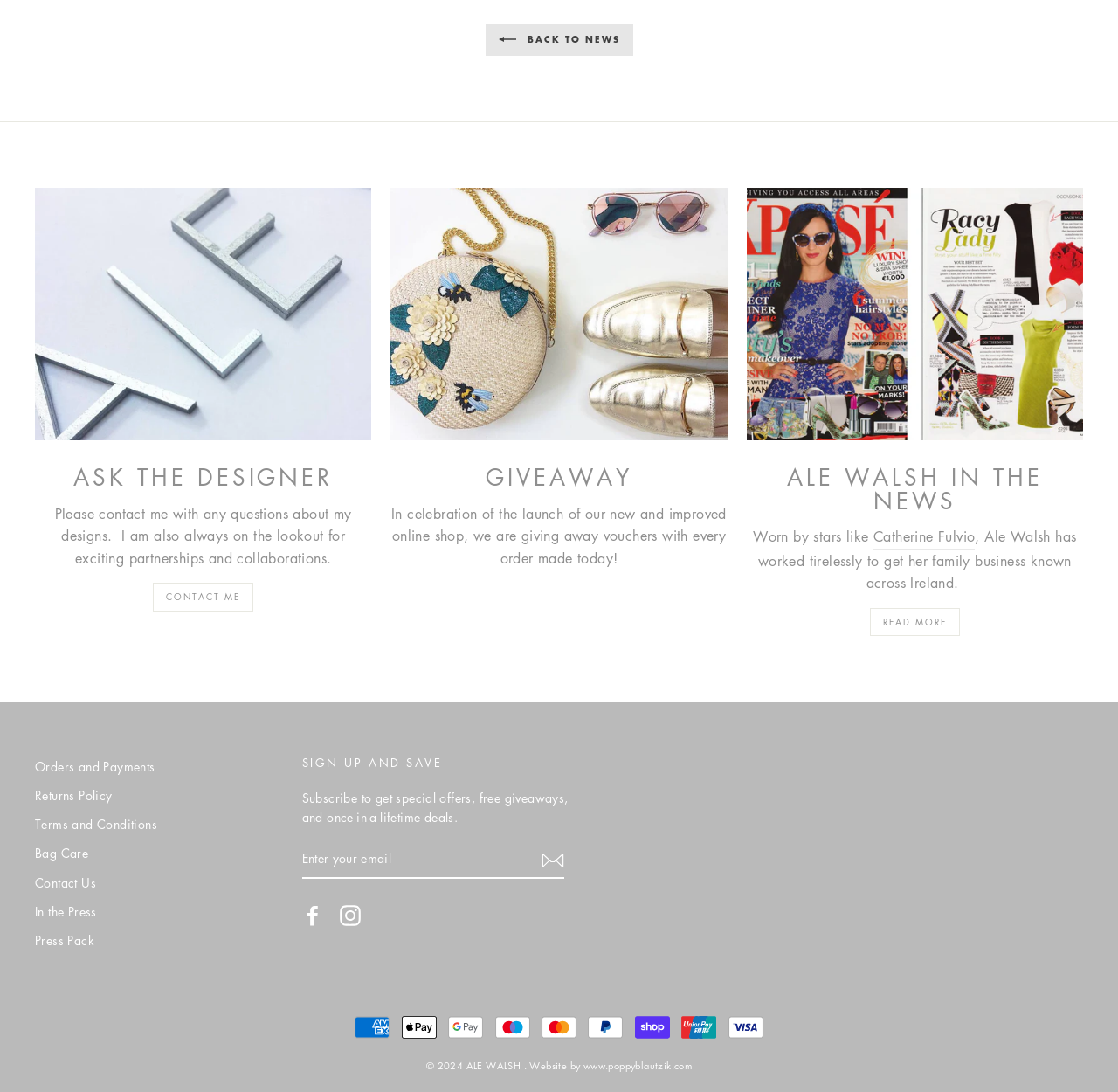Locate the UI element described by Facebook in the provided webpage screenshot. Return the bounding box coordinates in the format (top-left x, top-left y, bottom-right x, bottom-right y), ensuring all values are between 0 and 1.

[0.27, 0.829, 0.289, 0.848]